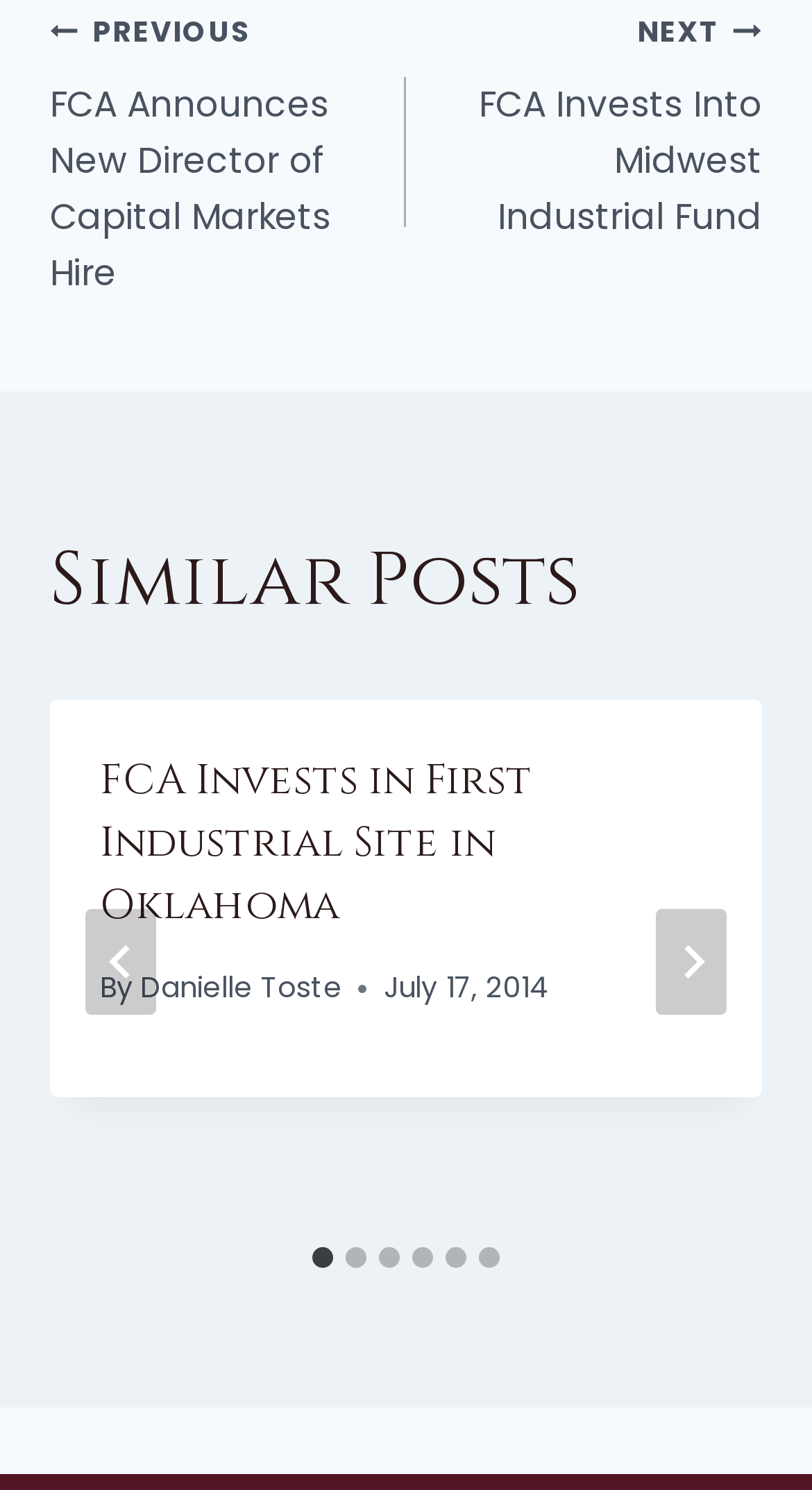Determine the bounding box coordinates for the element that should be clicked to follow this instruction: "Go to next post". The coordinates should be given as four float numbers between 0 and 1, in the format [left, top, right, bottom].

[0.5, 0.001, 0.938, 0.165]